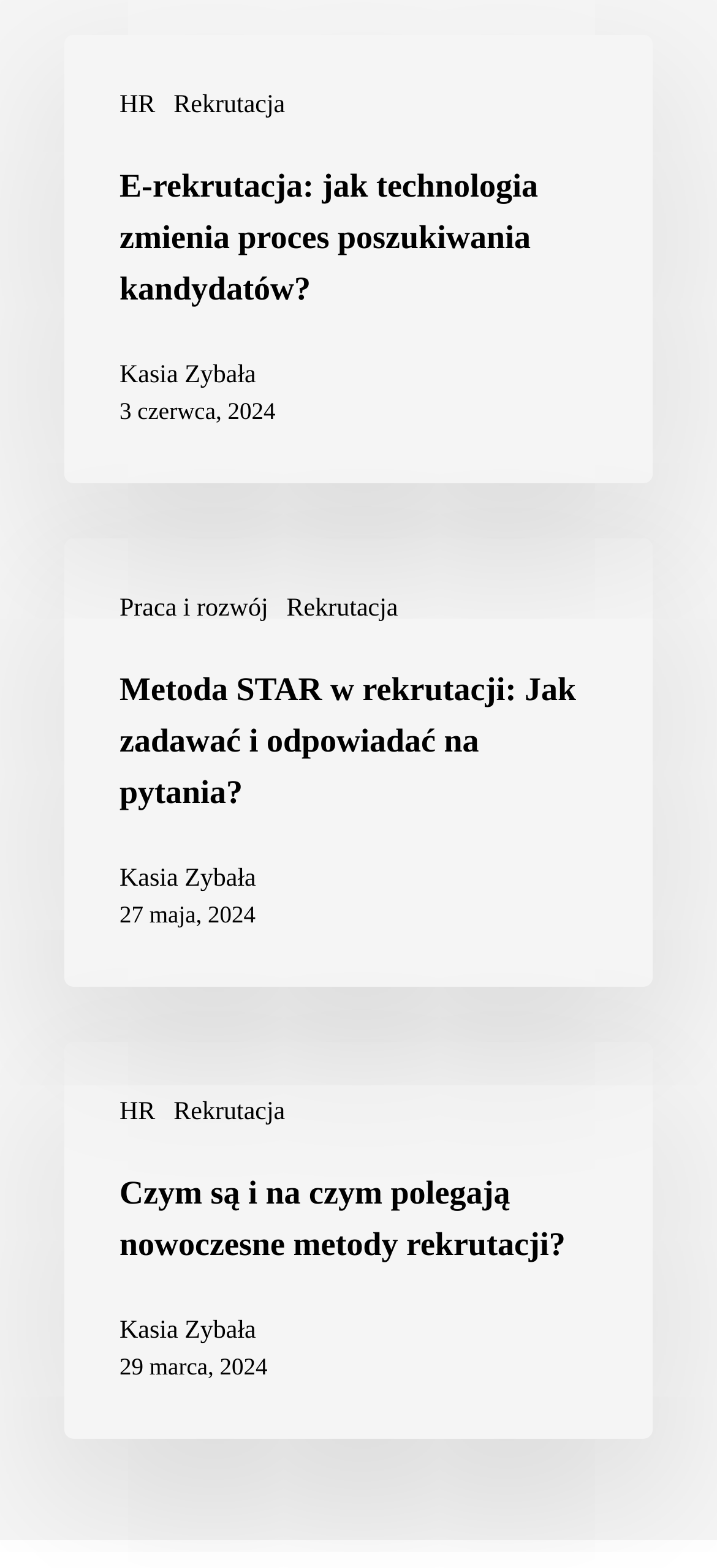Answer the question with a single word or phrase: 
What is the category of the link 'Praca i rozwój'?

HR